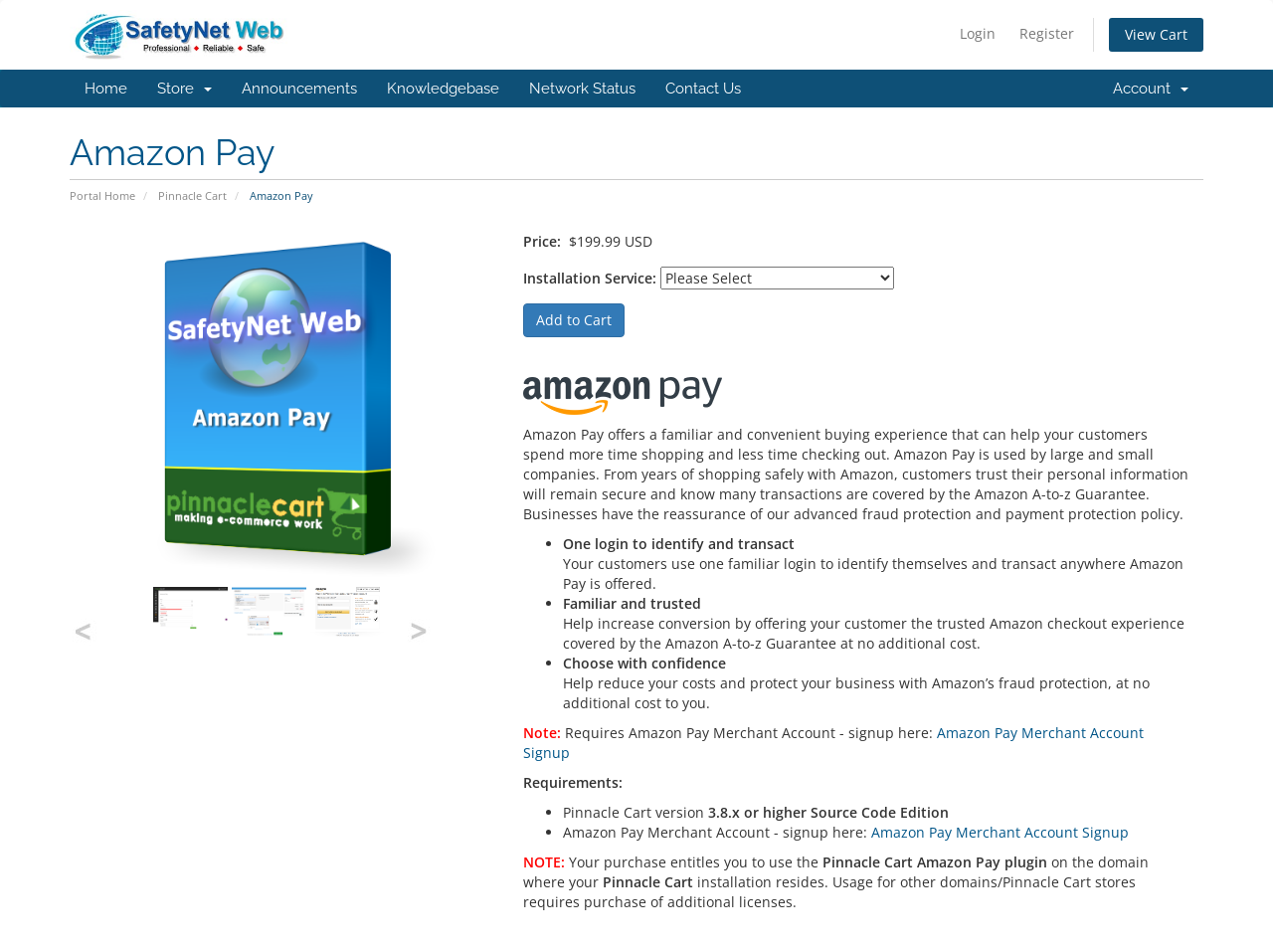Identify the bounding box coordinates of the clickable section necessary to follow the following instruction: "Learn more about Amazon Pay". The coordinates should be presented as four float numbers from 0 to 1, i.e., [left, top, right, bottom].

[0.194, 0.197, 0.246, 0.213]